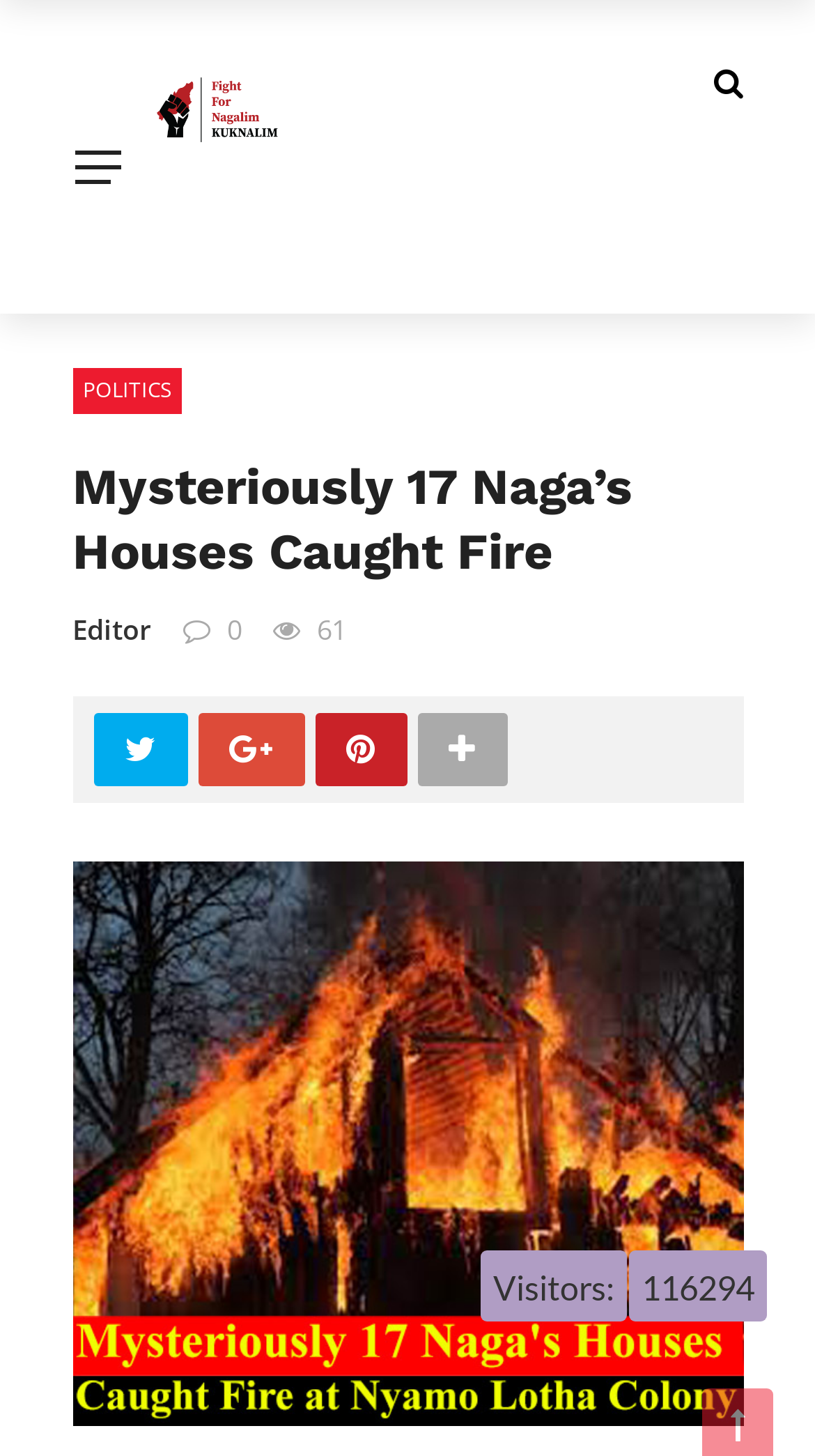Find and provide the bounding box coordinates for the UI element described here: "Editor". The coordinates should be given as four float numbers between 0 and 1: [left, top, right, bottom].

[0.088, 0.42, 0.186, 0.446]